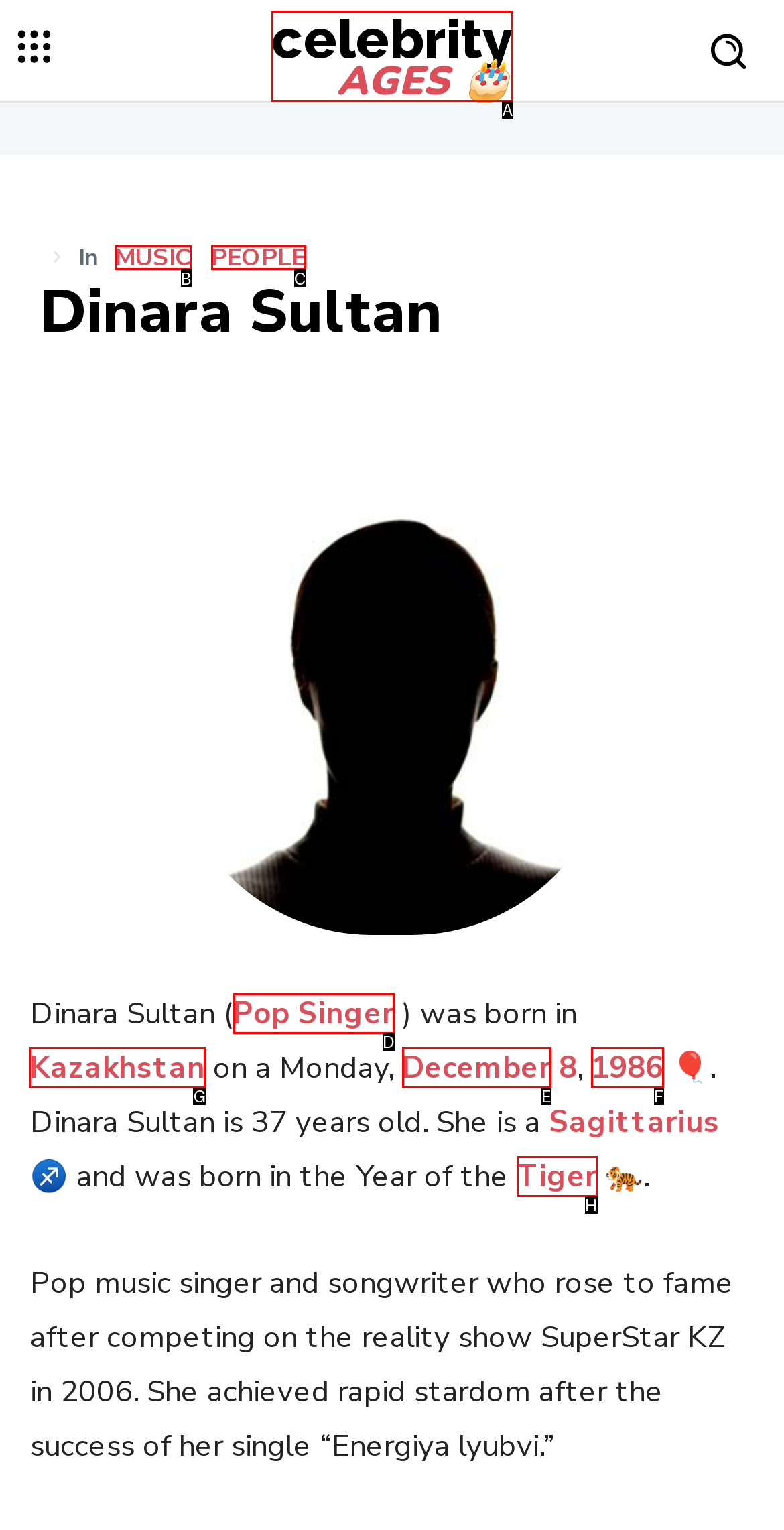Point out which HTML element you should click to fulfill the task: Click the 'Kazakhstan' link.
Provide the option's letter from the given choices.

G